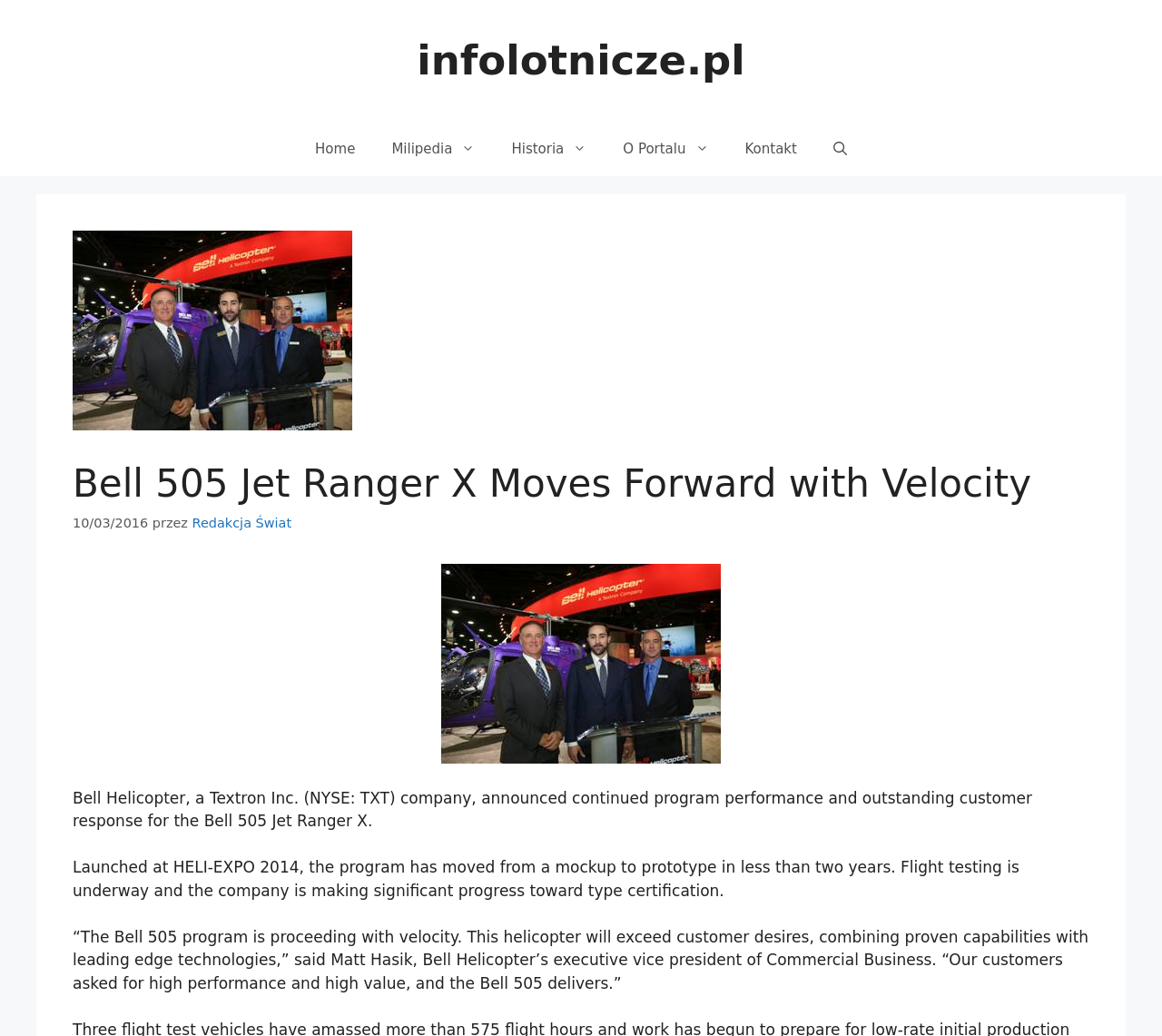Please respond to the question using a single word or phrase:
What is the current status of the Bell 505 program?

Flight testing is underway